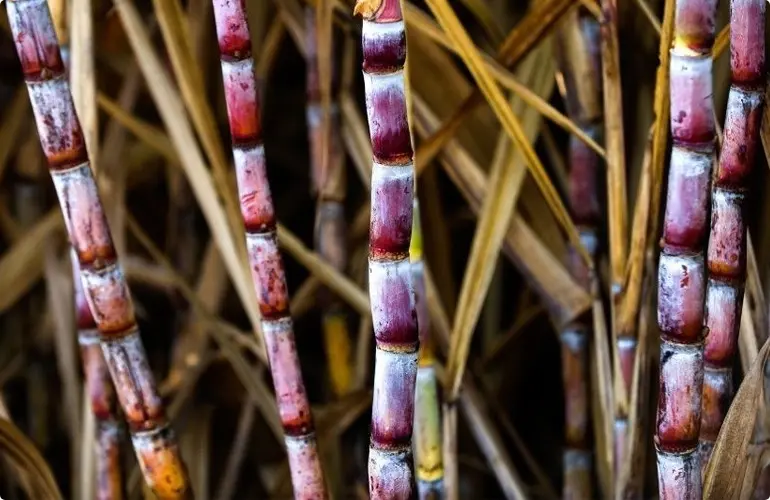Create an elaborate description of the image, covering every aspect.

The image showcases vibrant, sugarcane stalks, characterized by their distinctive striped patterns of reddish and white hues. These stalks, nestled among dry sugarcane leaves, illustrate the raw material's natural beauty, highlighting the agricultural roots of sugar production. This visual is particularly relevant in the context of the recent partnership between Raízen and ASR Group, which emphasizes sustainability and traceability within the global raw sugar supply chain. The collaboration aims to ensure that the cane sugar produced is independently certified as non-genetically modified, promoting environmentally friendly practices in the industry. This image effectively encapsulates the essence of the sugarcane supply chain, essential in today's discussions around bioenergy and sustainable agricultural practices.